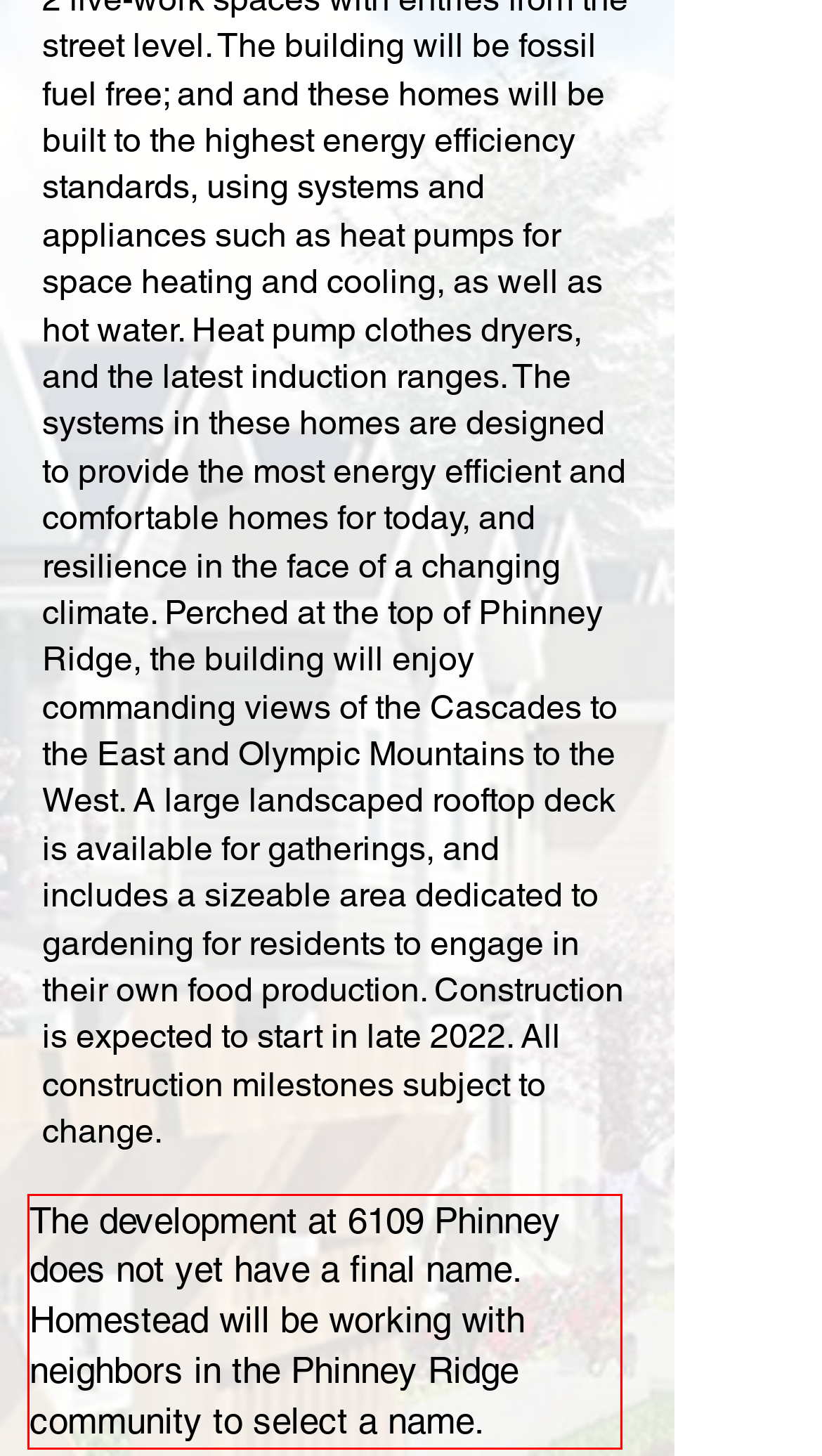Identify the text inside the red bounding box on the provided webpage screenshot by performing OCR.

The development at 6109 Phinney does not yet have a final name. Homestead will be working with neighbors in the Phinney Ridge community to select a name.